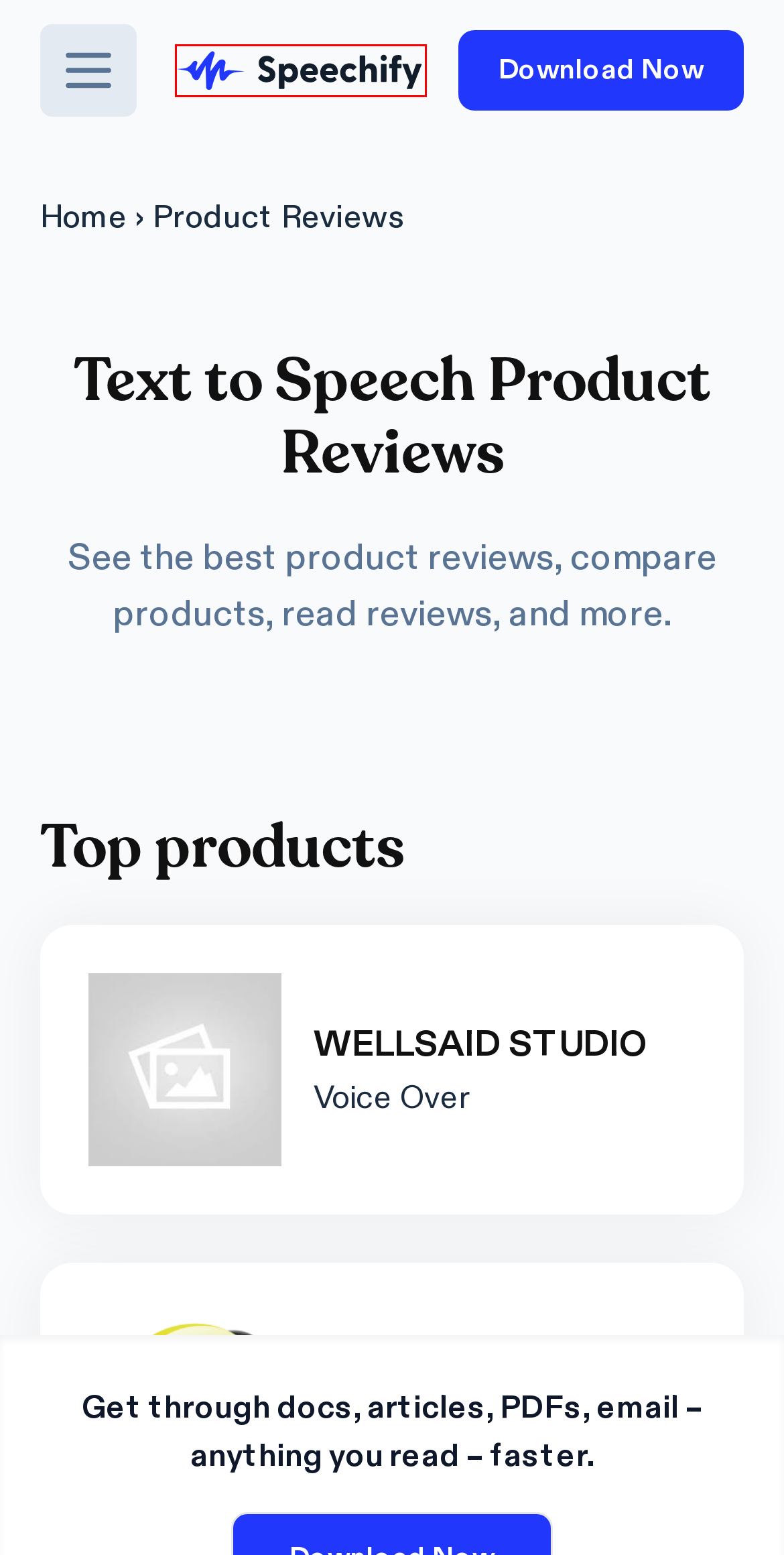Analyze the screenshot of a webpage with a red bounding box and select the webpage description that most accurately describes the new page resulting from clicking the element inside the red box. Here are the candidates:
A. How to read aloud text with Speechify | Speechify
B. AI Voice Generator, Text To Speech, #1 Best AI Voice
C. Speechify - Listen to text with Speechify
D. Balabolka | Speechify
E. Download The Speechify Brand Kit
F. Descript | Speechify
G. Text-to-Speech For Groups | Speechify
H. Wellsaid Studio | Speechify

B